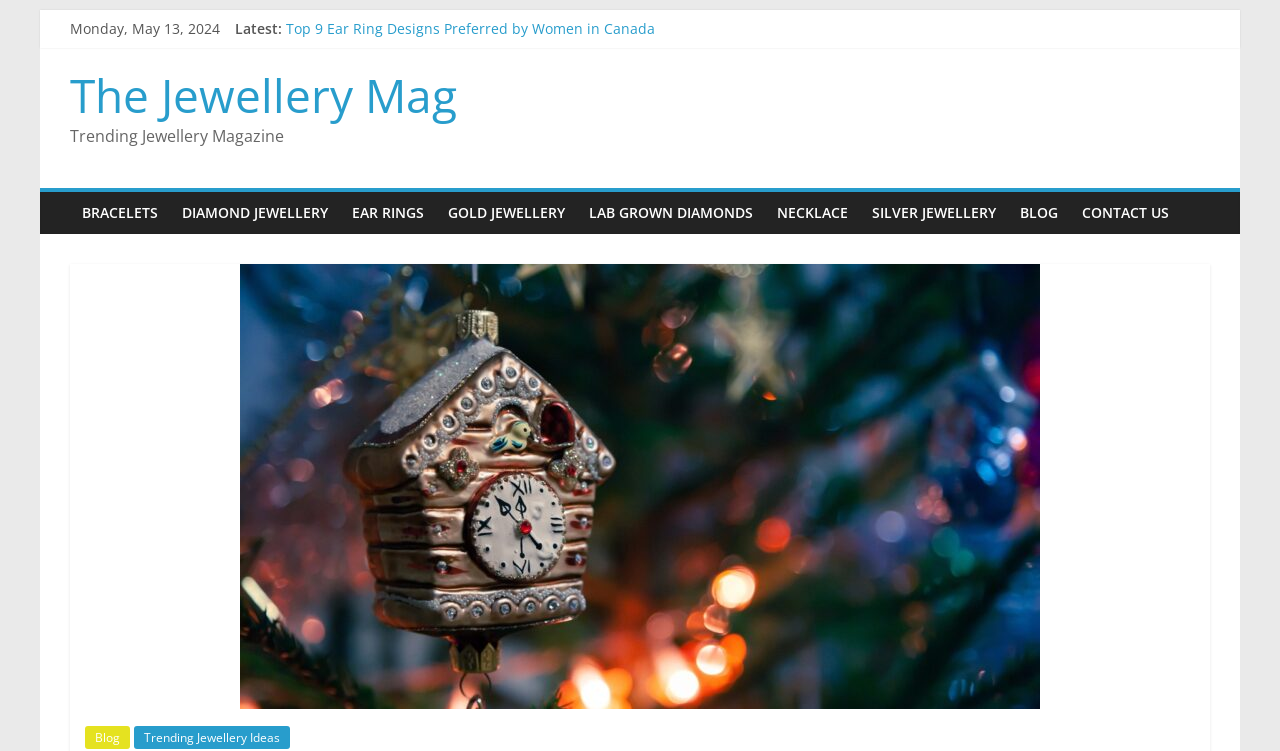Can you pinpoint the bounding box coordinates for the clickable element required for this instruction: "Click on the link to read about Christmas jewellery gifts"? The coordinates should be four float numbers between 0 and 1, i.e., [left, top, right, bottom].

[0.188, 0.353, 0.812, 0.382]